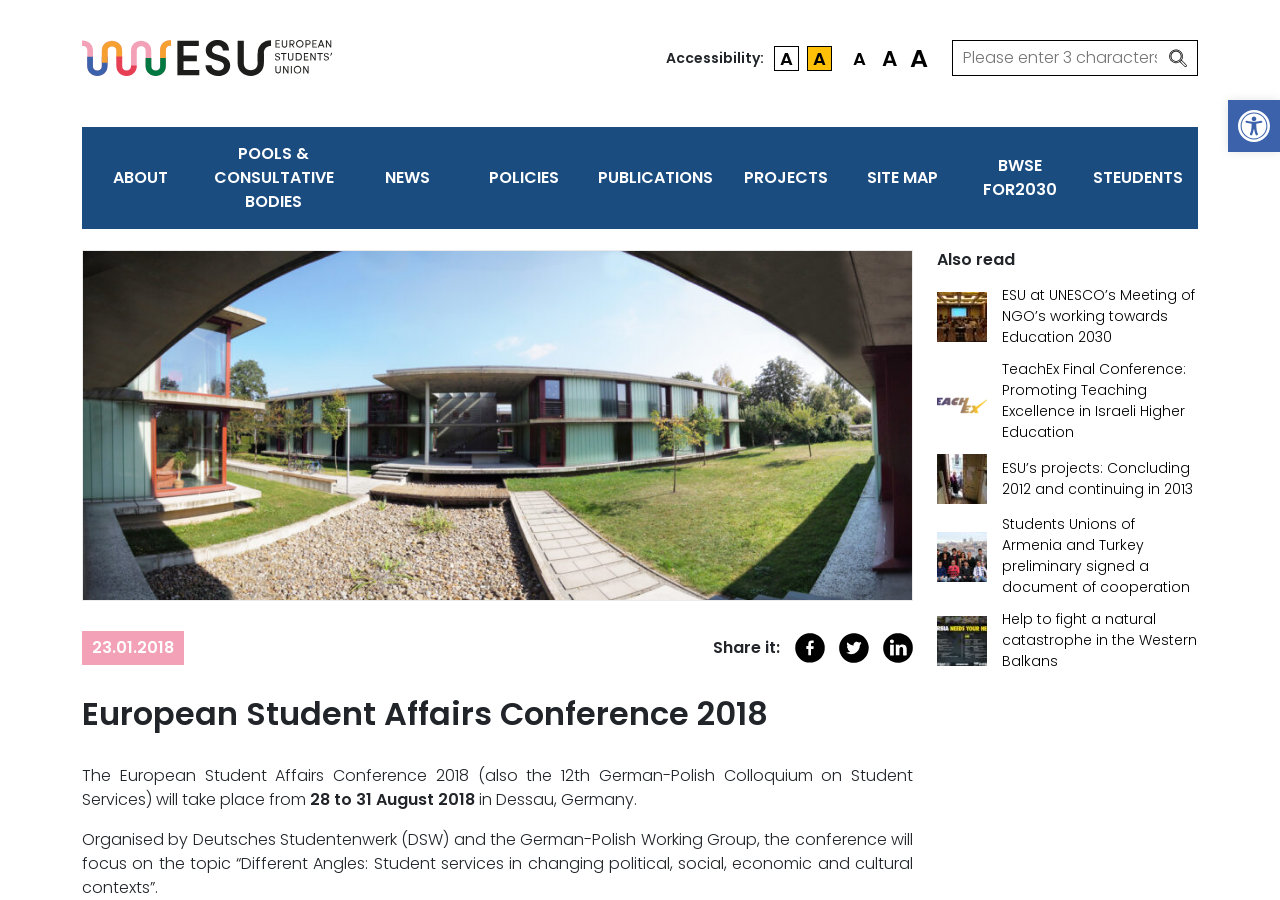Identify the bounding box of the UI element that matches this description: "Open toolbar Accessibility Tools".

[0.959, 0.111, 1.0, 0.169]